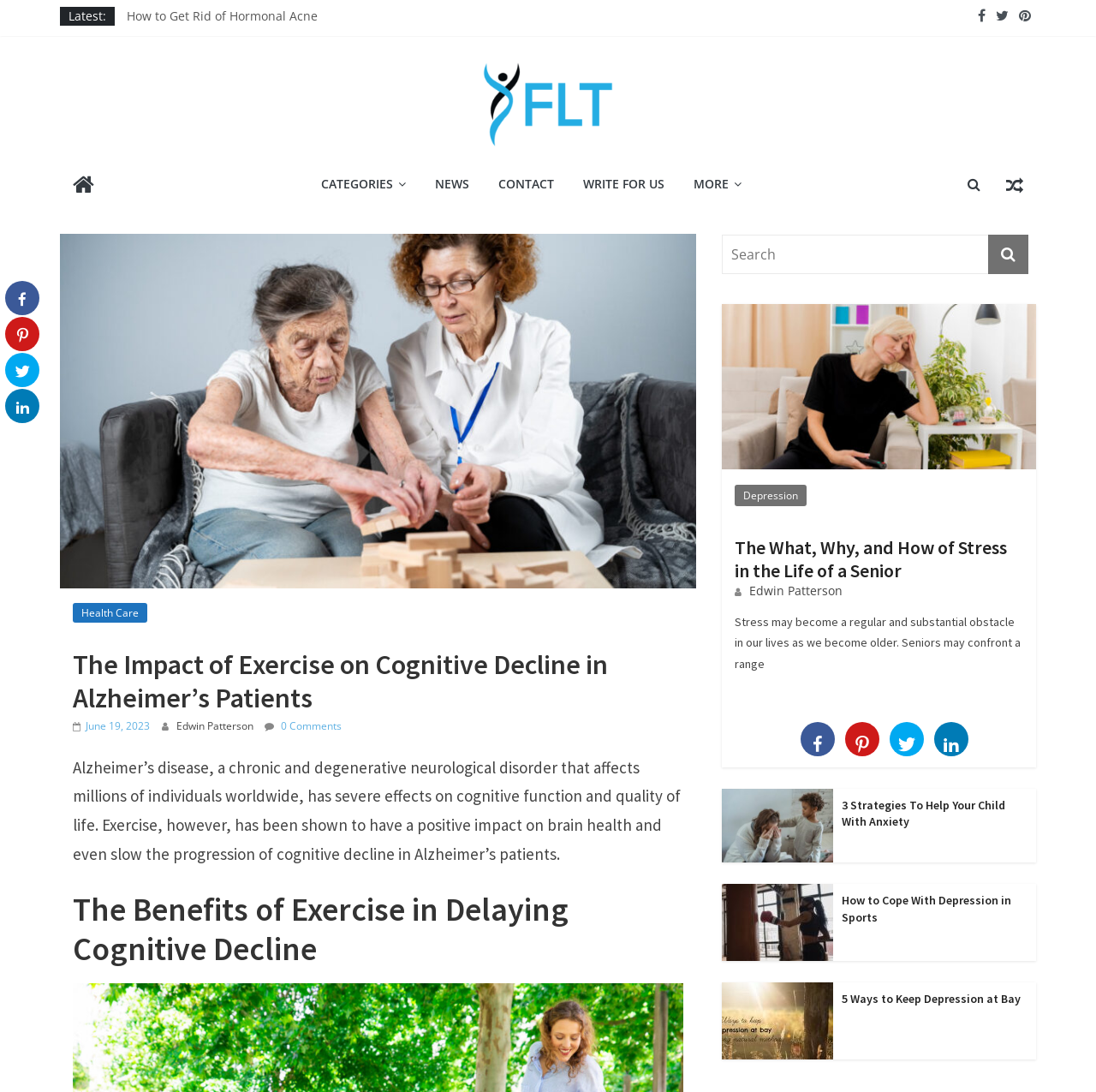Extract the bounding box coordinates of the UI element described: "title="Fit Living Tips"". Provide the coordinates in the format [left, top, right, bottom] with values ranging from 0 to 1.

[0.055, 0.151, 0.098, 0.191]